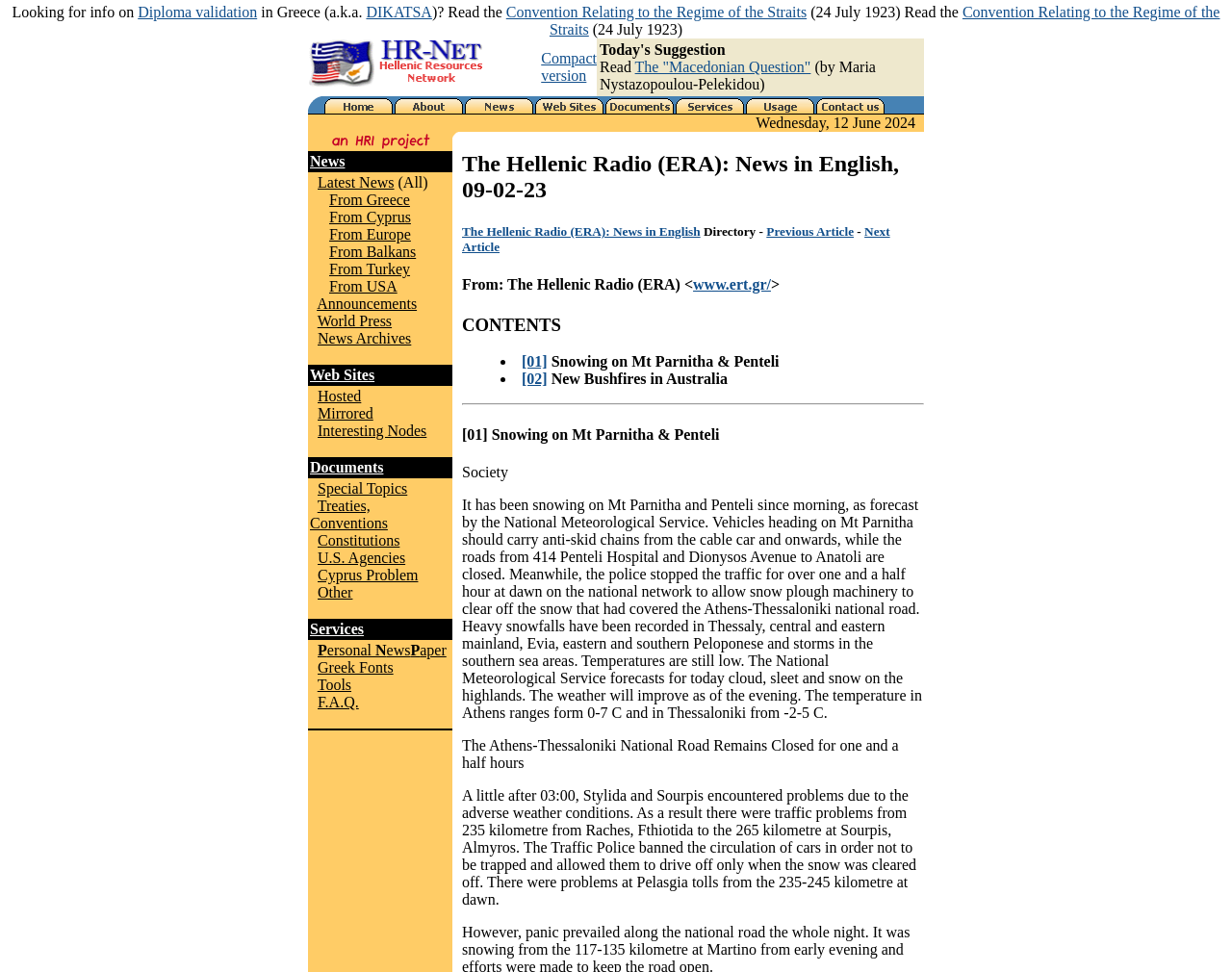Write an exhaustive caption that covers the webpage's main aspects.

The webpage is about The Hellenic Radio (ERA): News in English, dated 09-02-23. At the top, there is a section with a question "Looking for info on Diploma validation in Greece?" followed by a series of links related to the topic. 

Below this section, there is a table with three columns. The first column contains a logo and a link to "HR-Net - Hellenic Resources Network". The second column has a link to "Compact version". The third column has a suggestion to read an article titled "The 'Macedonian Question' (by Maria Nystazopoulou-Pelekidou)".

Underneath the table, there is a navigation menu with links to "Home", "About HR-Net", "News", "Web Sites", "Documents", "Online Help", "Usage Information", and "Contact us". Each link has an accompanying image.

Further down, there is a section displaying the current date, "Wednesday, 12 June 2024". 

The main content of the webpage is a news section, which is divided into several categories including "Latest News (All)", "From Greece", "From Cyprus", "From Europe", "From Balkans", "From Turkey", "From USA", "Announcements", "World Press", and "News Archives". Each category has a link to its corresponding news page.